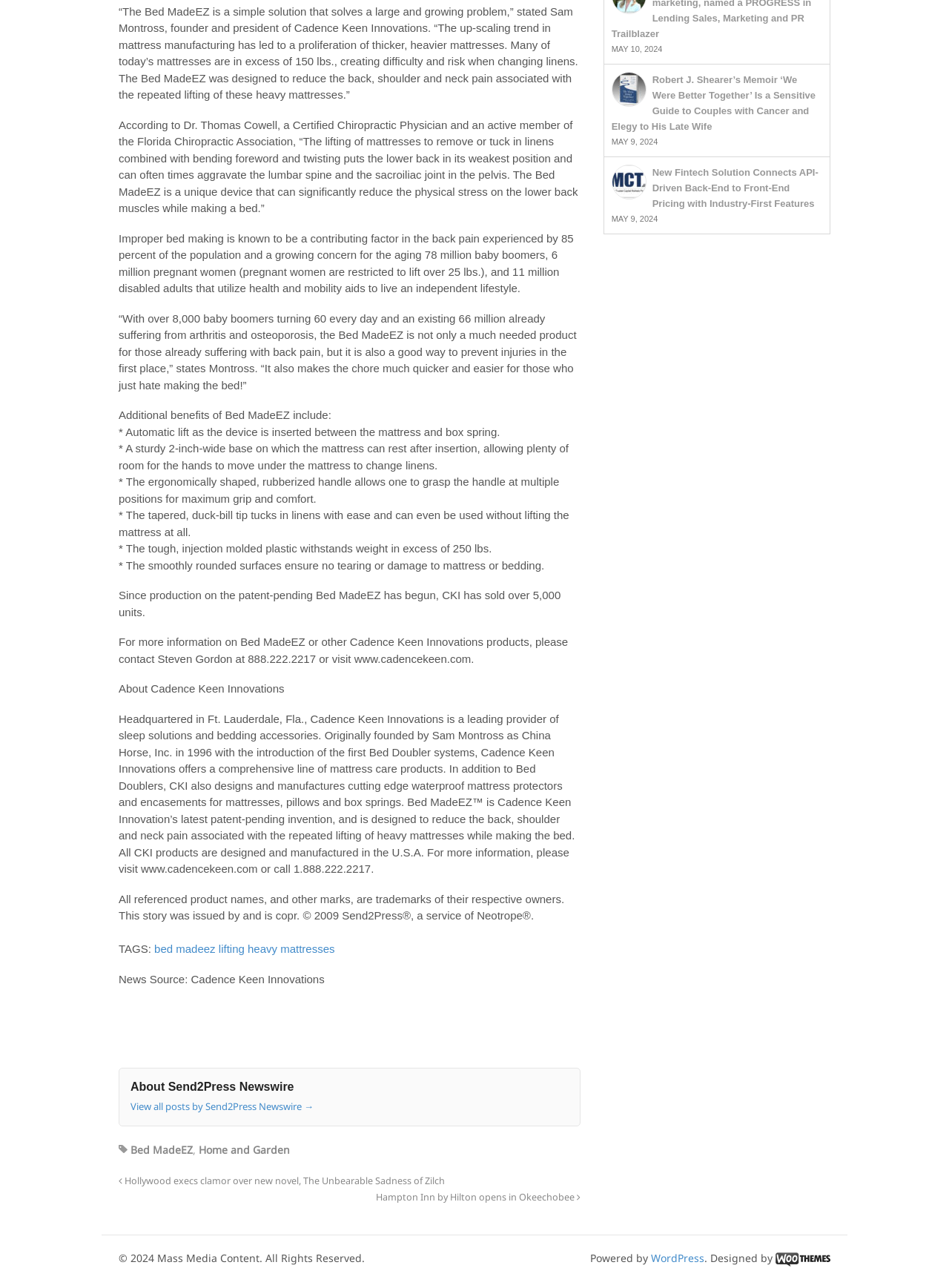Using the given element description, provide the bounding box coordinates (top-left x, top-left y, bottom-right x, bottom-right y) for the corresponding UI element in the screenshot: lifting heavy mattresses

[0.23, 0.732, 0.353, 0.742]